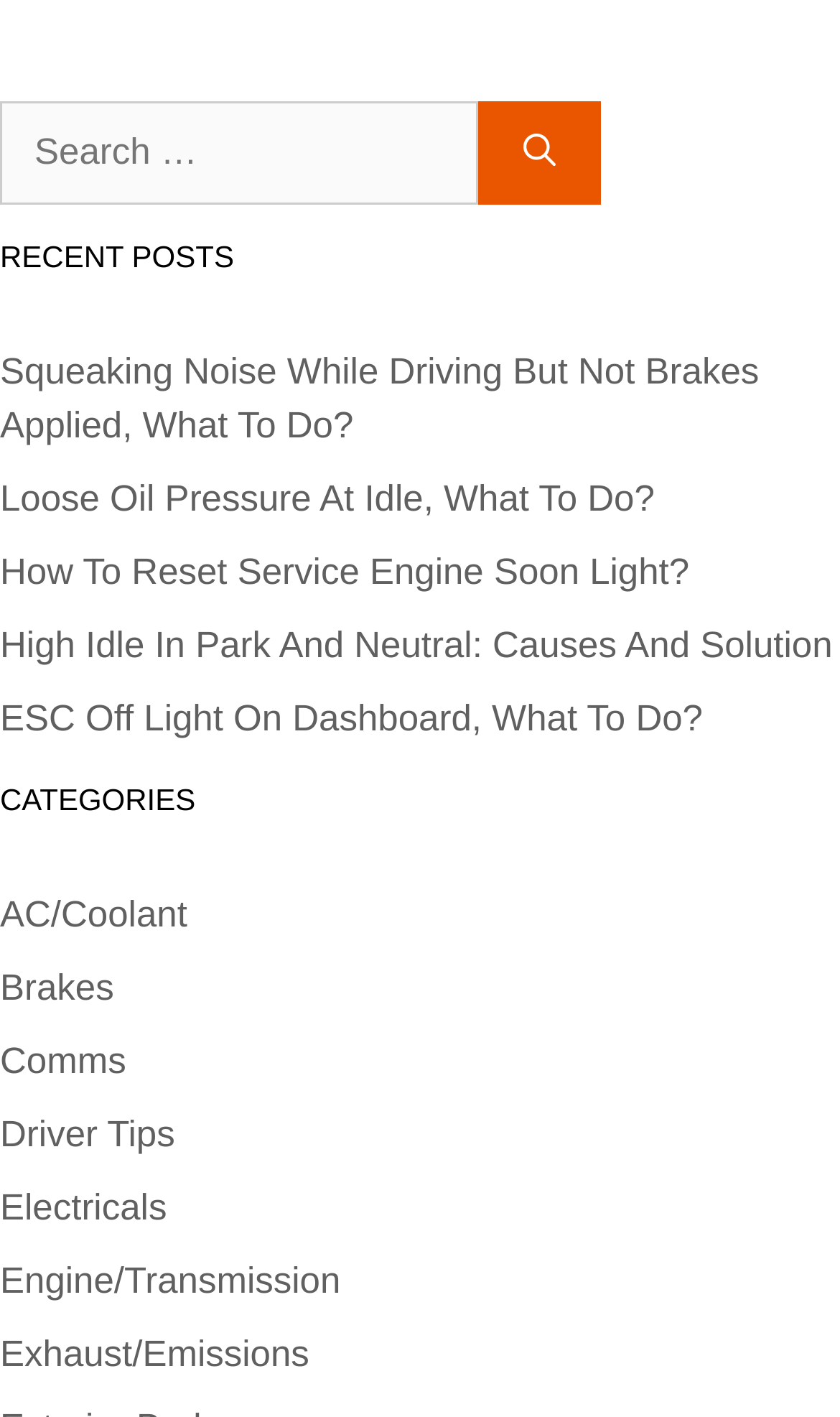Find the bounding box coordinates of the clickable area required to complete the following action: "Read the article 'Squeaking Noise While Driving But Not Brakes Applied, What To Do?'".

[0.0, 0.247, 0.904, 0.315]